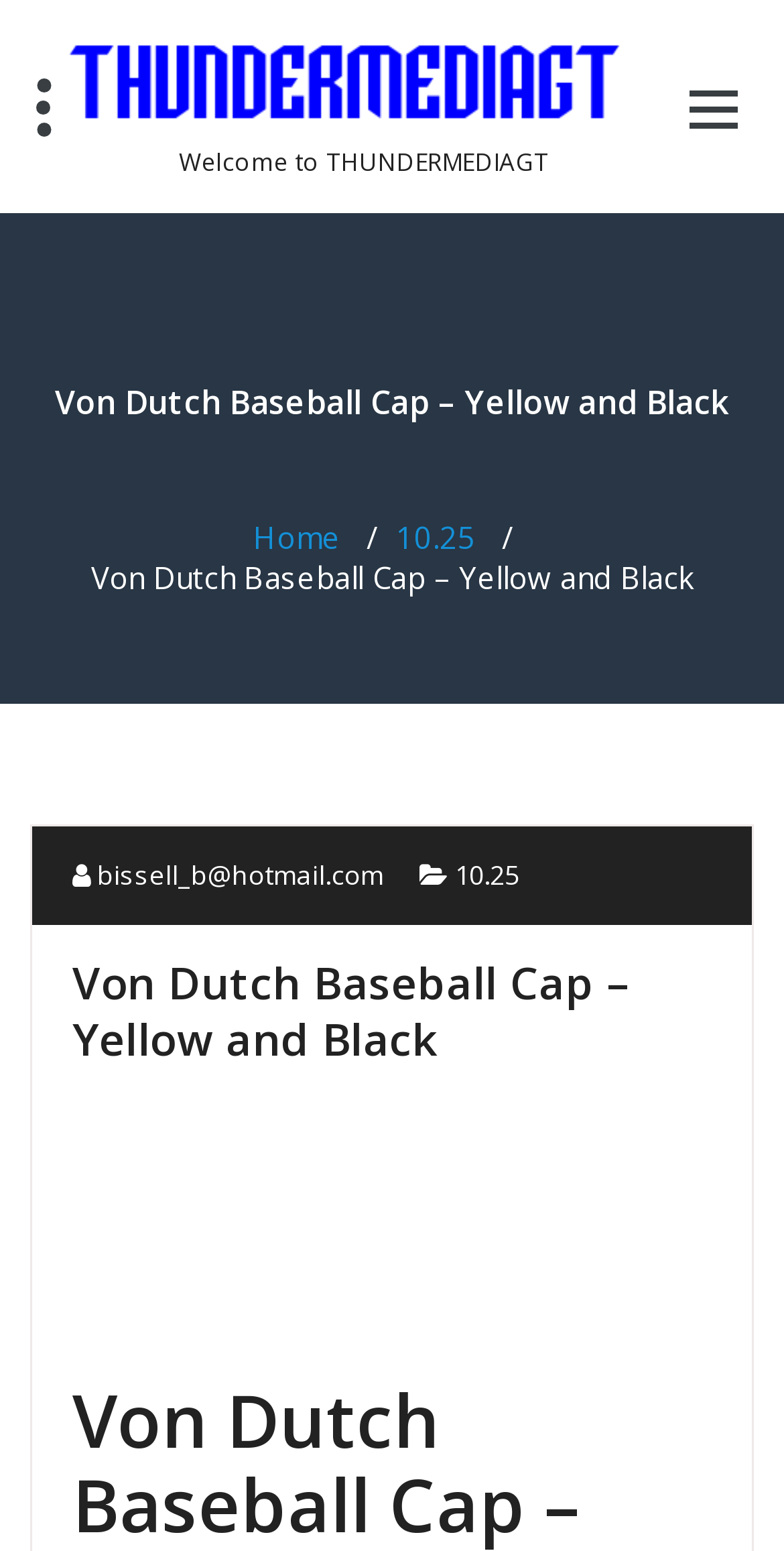Please give a succinct answer to the question in one word or phrase:
How many navigation links are there in the header?

1